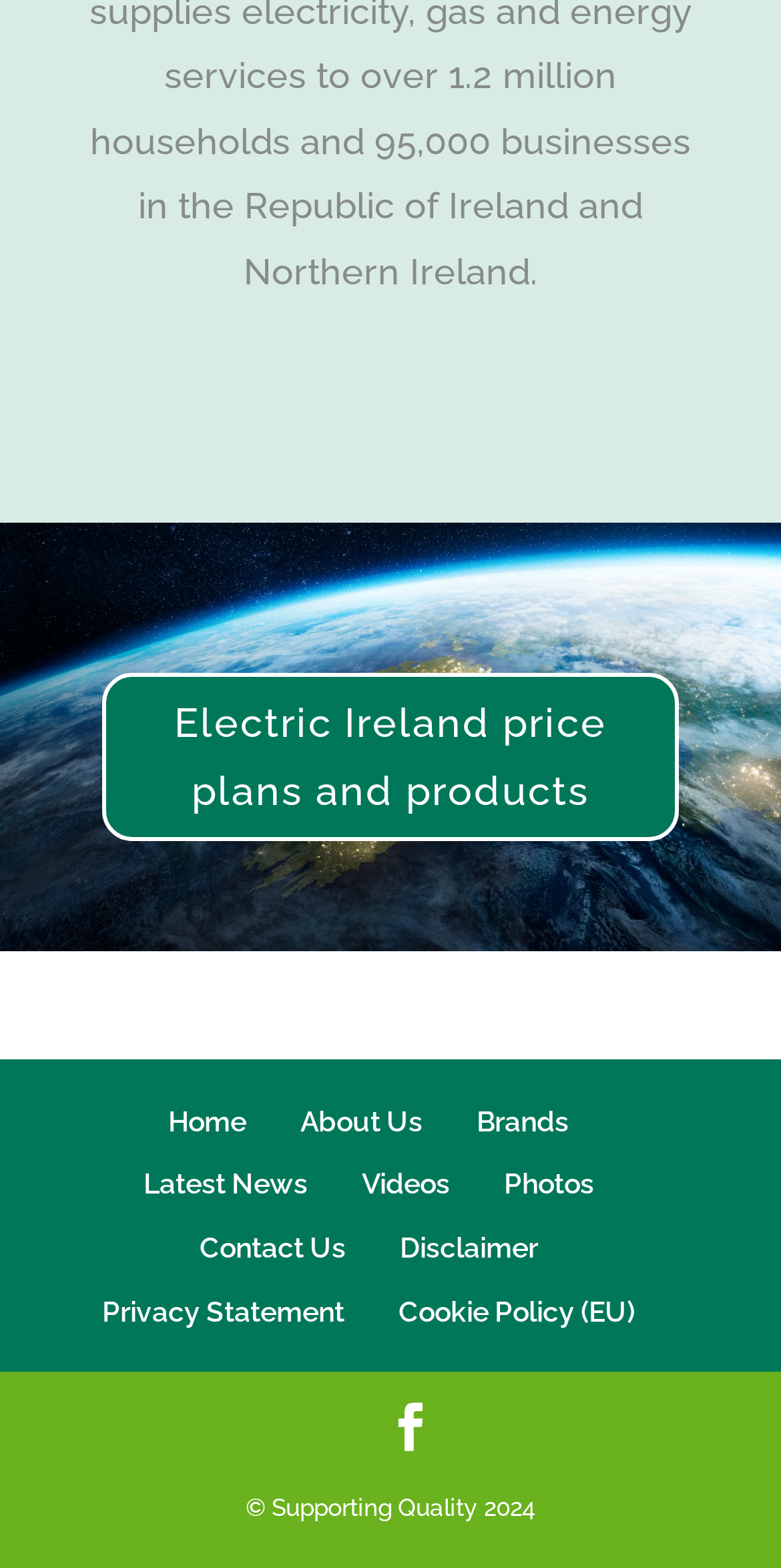Respond with a single word or phrase for the following question: 
Is there a search icon on the webpage?

Yes